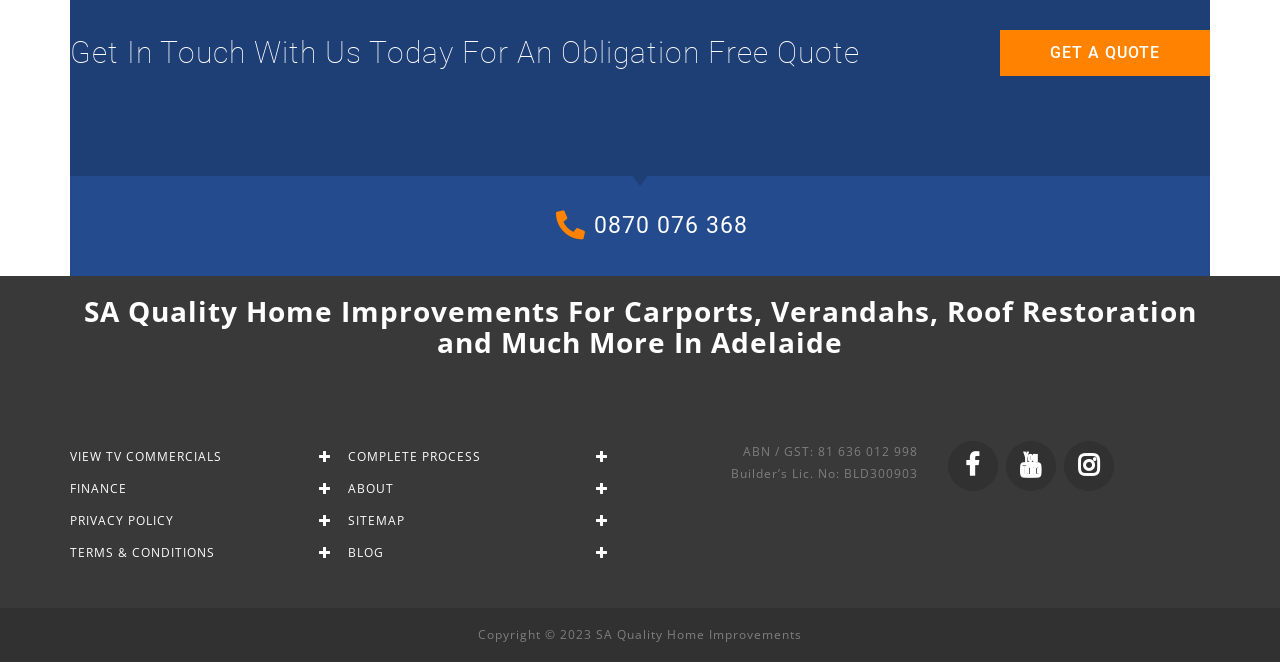Examine the image carefully and respond to the question with a detailed answer: 
How many social media links are available on the webpage?

I counted the number of social media links by looking at the link elements with the text 'SAQHI Facebook Page', 'SAQHI Youtube Channel', and 'SAQHI Instagram Page' which are located at the bottom of the page, above the copyright information.